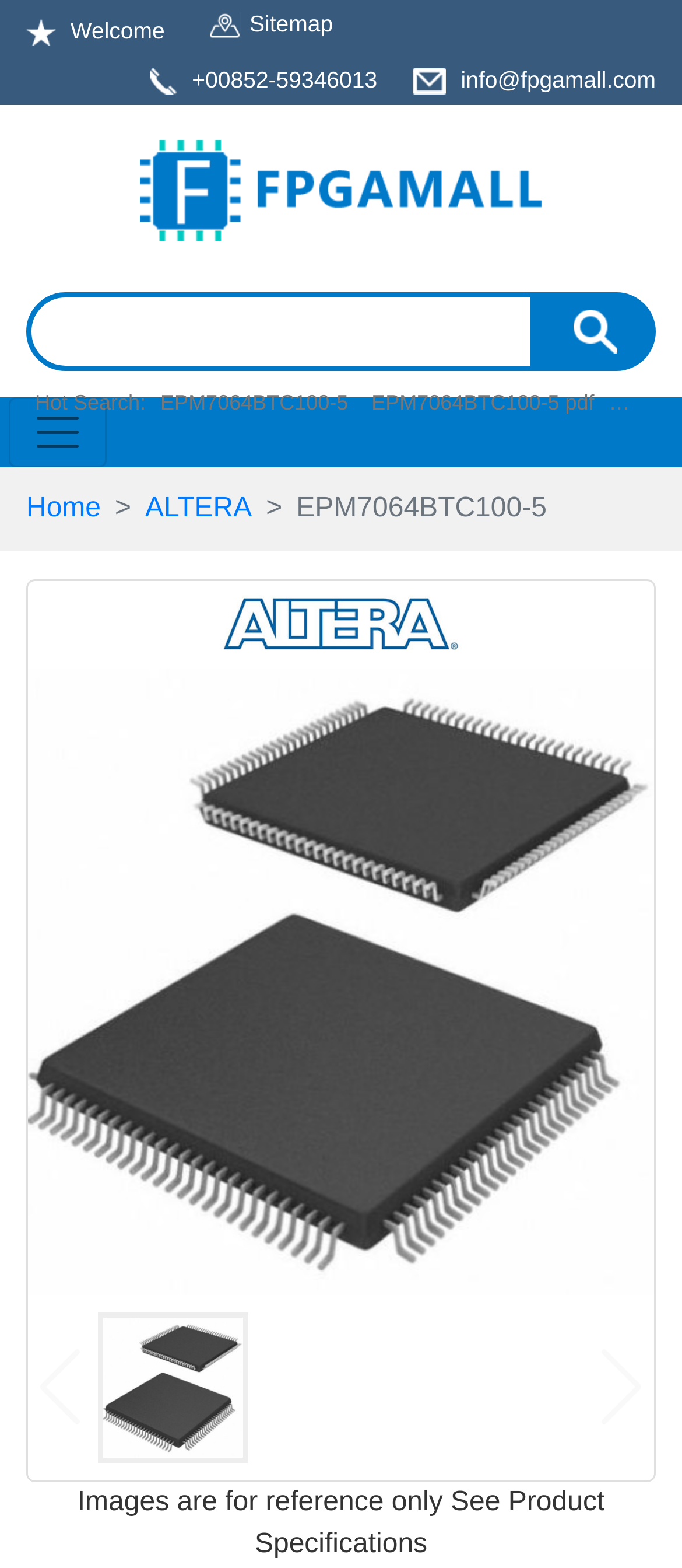Based on the visual content of the image, answer the question thoroughly: What is the purpose of the search box?

I found the search box by looking at the top section of the webpage, where there is a search box with a button labeled 'Search'. The search box is likely used to search for products on the website.